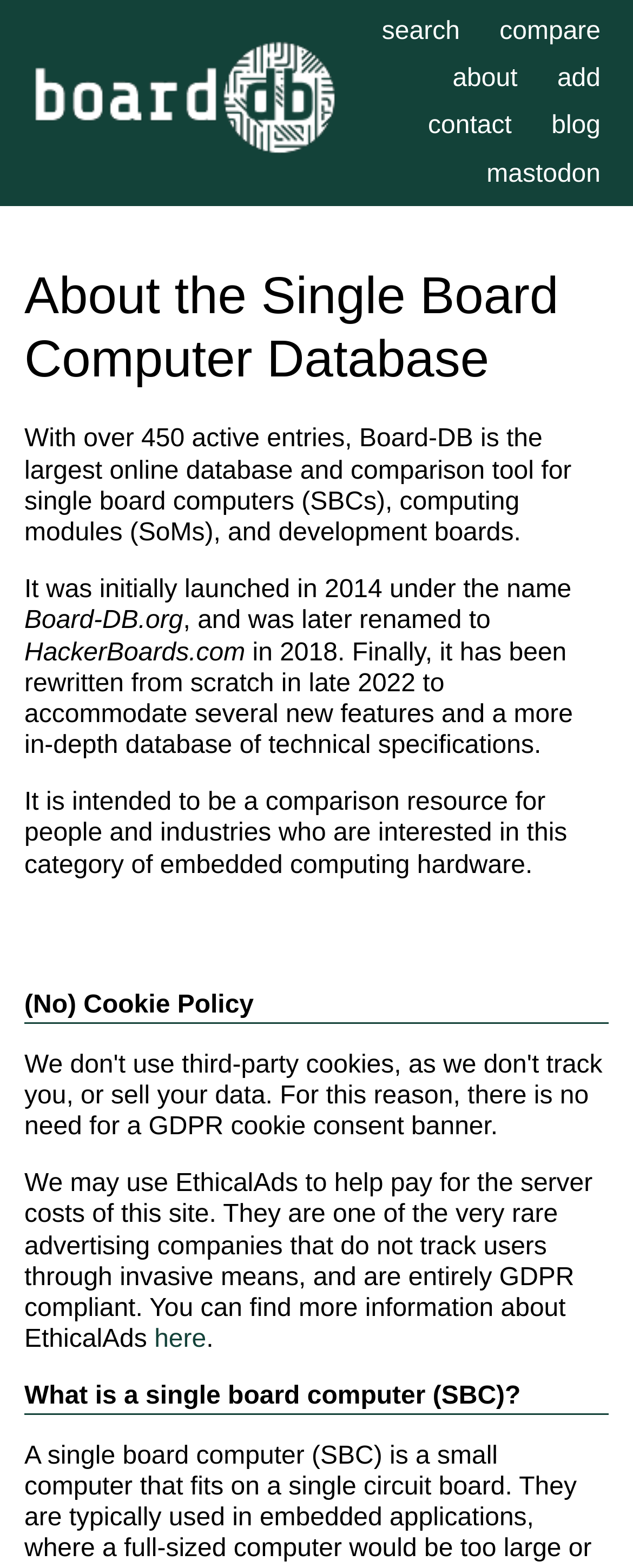Determine the bounding box coordinates of the region I should click to achieve the following instruction: "contact us". Ensure the bounding box coordinates are four float numbers between 0 and 1, i.e., [left, top, right, bottom].

[0.651, 0.066, 0.834, 0.096]